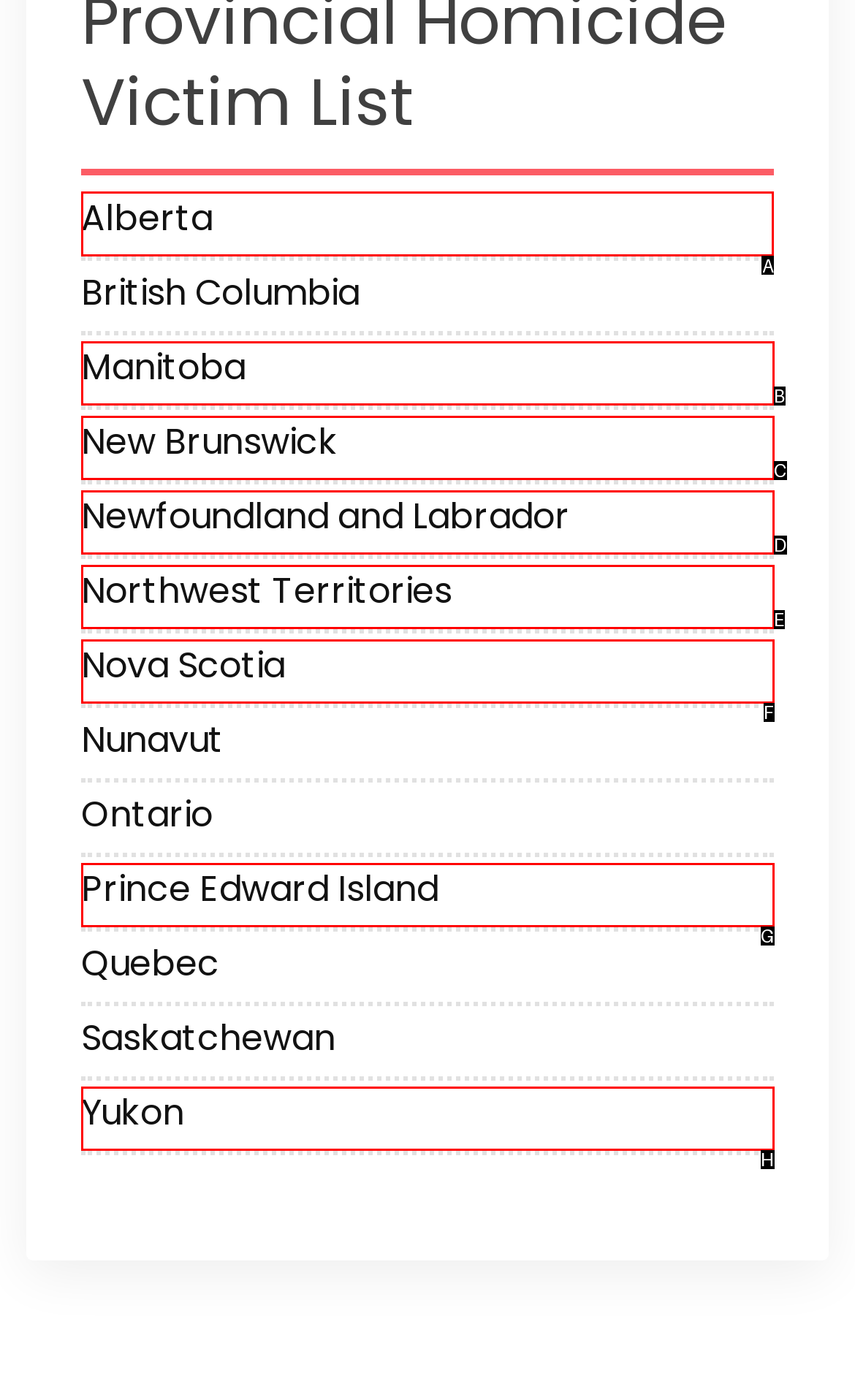Choose the letter that corresponds to the correct button to accomplish the task: Click on Alberta
Reply with the letter of the correct selection only.

A